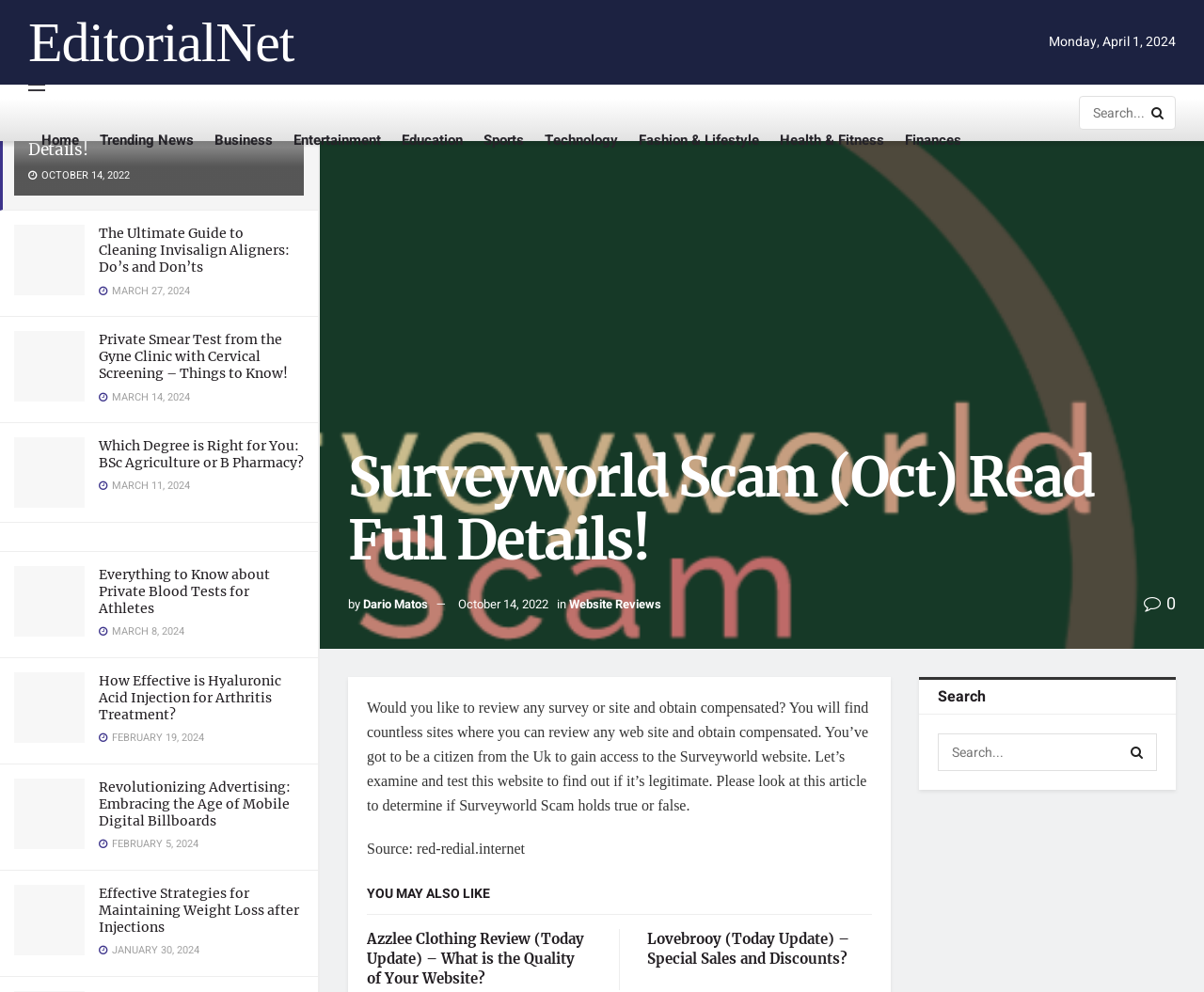What is the date of the article 'Surveyworld Scam (Oct) Read Full Details!'?
Please interpret the details in the image and answer the question thoroughly.

I found the date of the article by looking at the link 'October 14, 2022' located below the article title and author information.